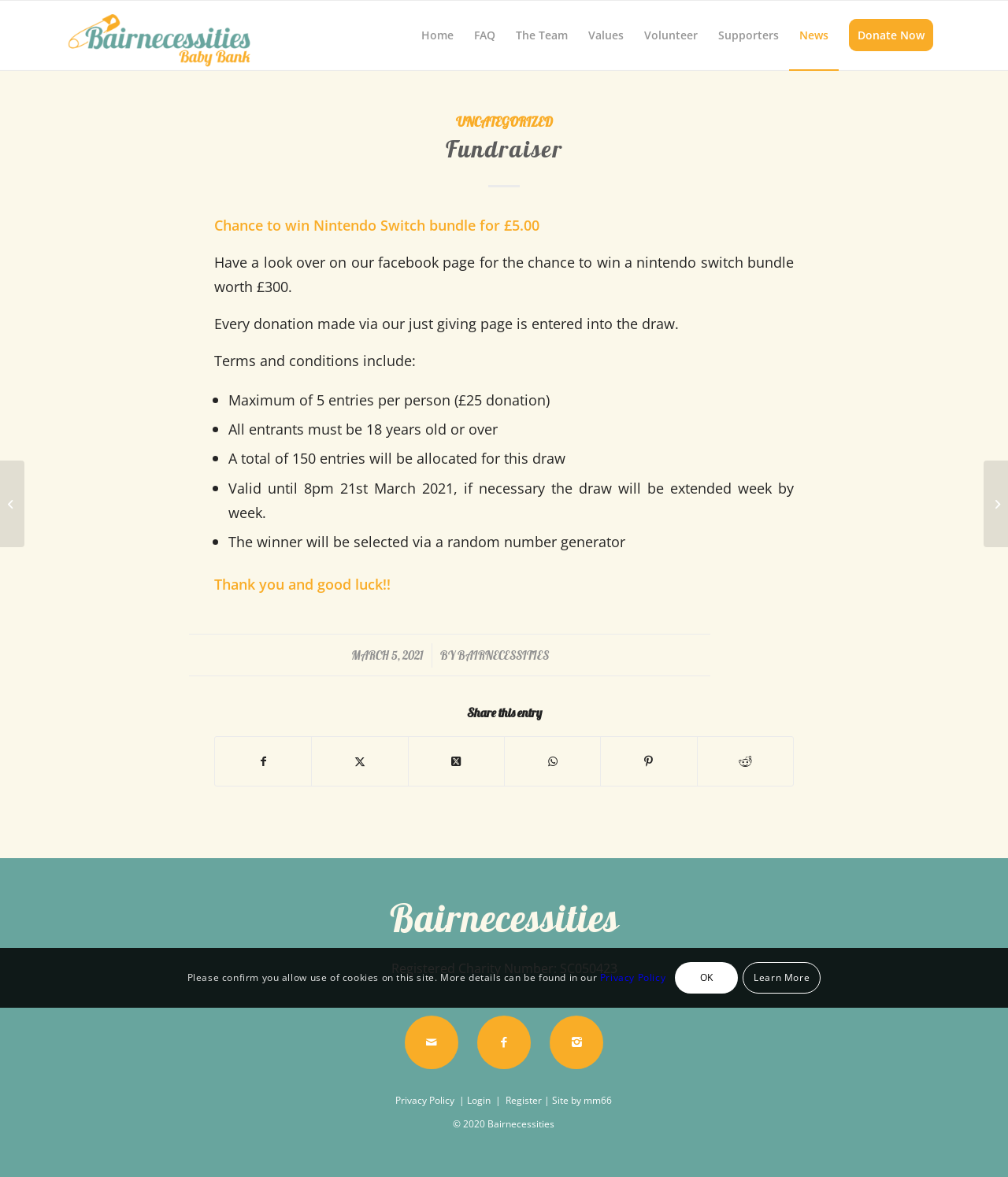What is the deadline for the fundraiser?
Give a single word or phrase answer based on the content of the image.

8pm 21st March 2021